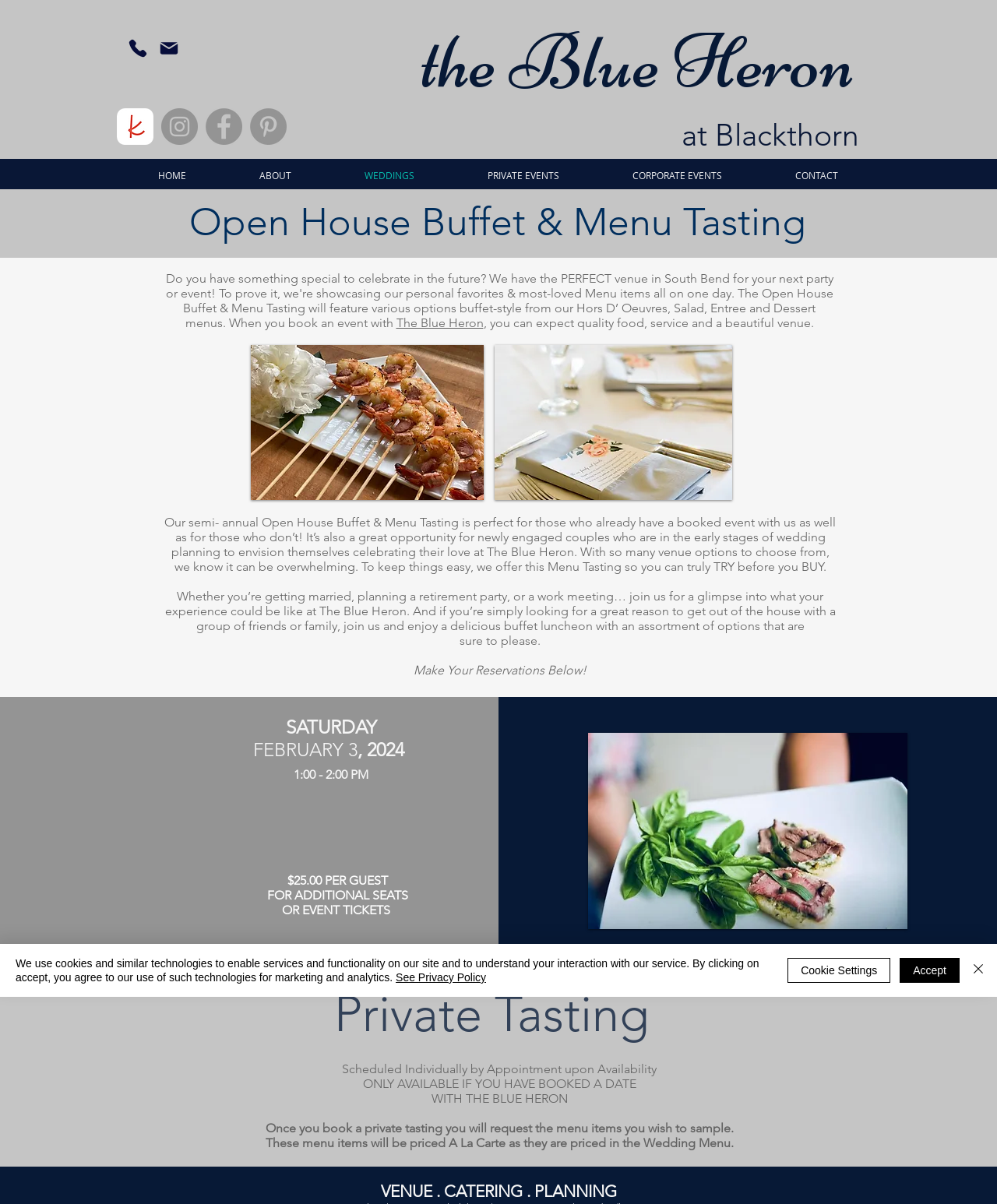What is the purpose of the Open House Buffet & Menu Tasting?
Look at the image and respond with a single word or a short phrase.

For those with booked events and newly engaged couples